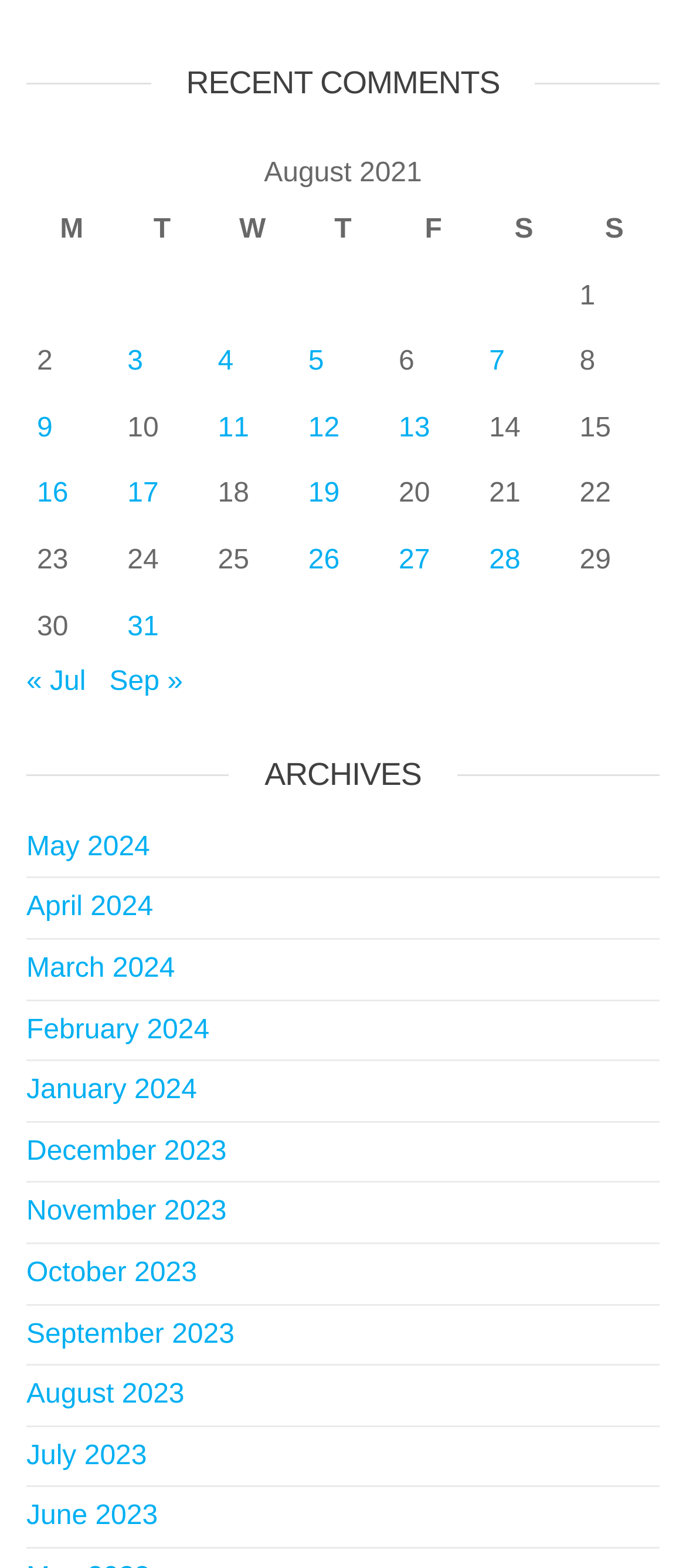Please provide the bounding box coordinates in the format (top-left x, top-left y, bottom-right x, bottom-right y). Remember, all values are floating point numbers between 0 and 1. What is the bounding box coordinate of the region described as: Brochure-1.1.0-en.pdf

None